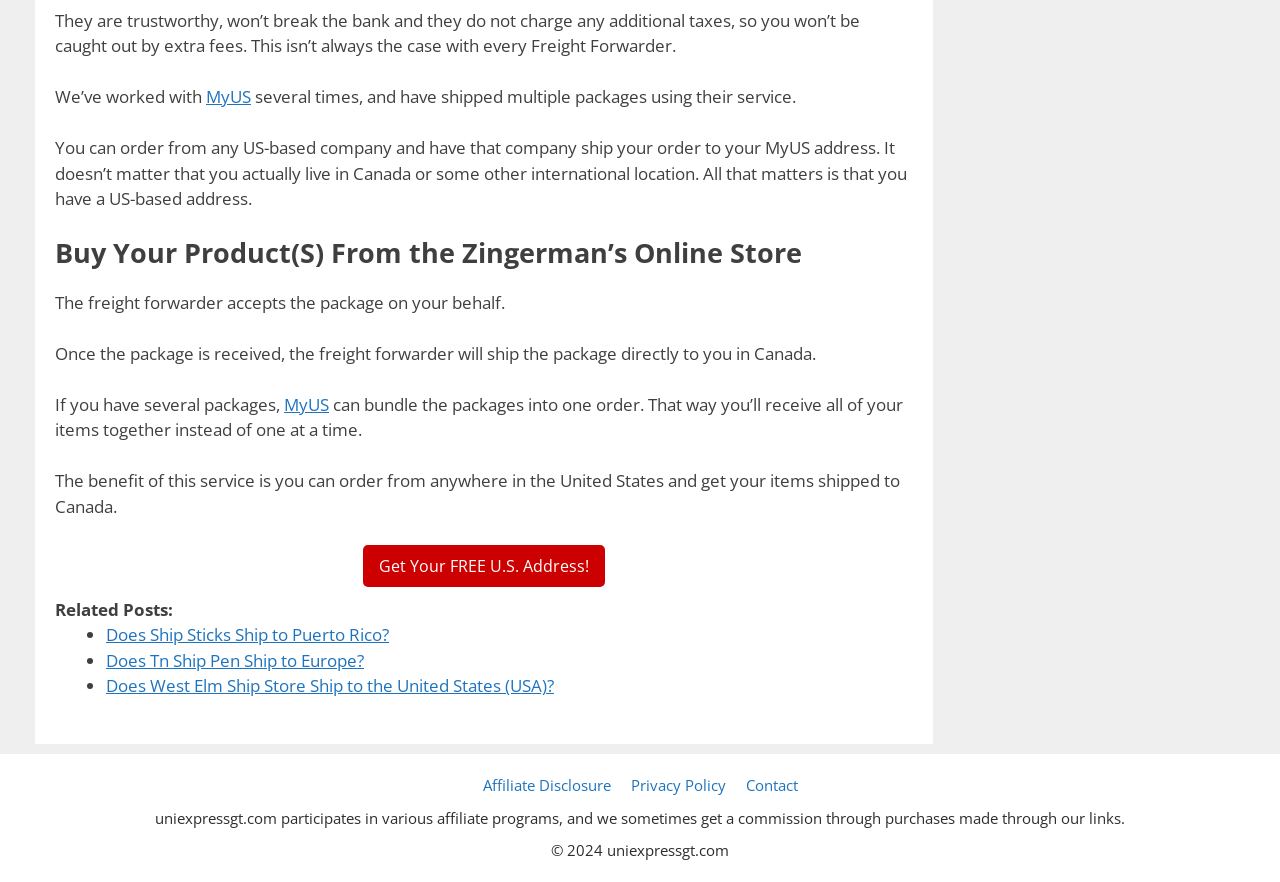Please analyze the image and give a detailed answer to the question:
What is the benefit of using MyUS?

According to the webpage, the benefit of using MyUS is that you can order from anywhere in the United States and get your items shipped to Canada. This is mentioned in the text 'The benefit of this service is you can order from anywhere in the United States and get your items shipped to Canada.'